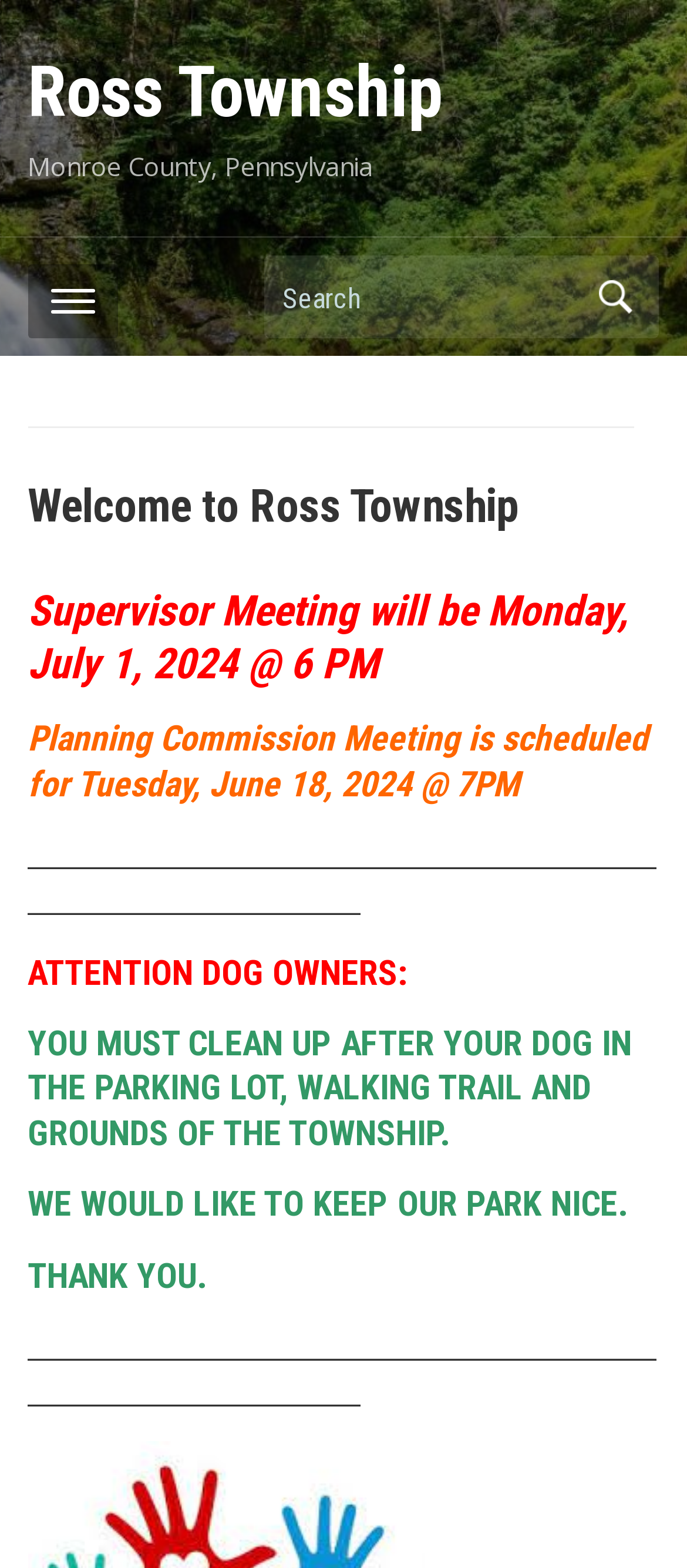For the given element description parent_node: Search name="s" placeholder="Search", determine the bounding box coordinates of the UI element. The coordinates should follow the format (top-left x, top-left y, bottom-right x, bottom-right y) and be within the range of 0 to 1.

[0.386, 0.168, 0.847, 0.212]